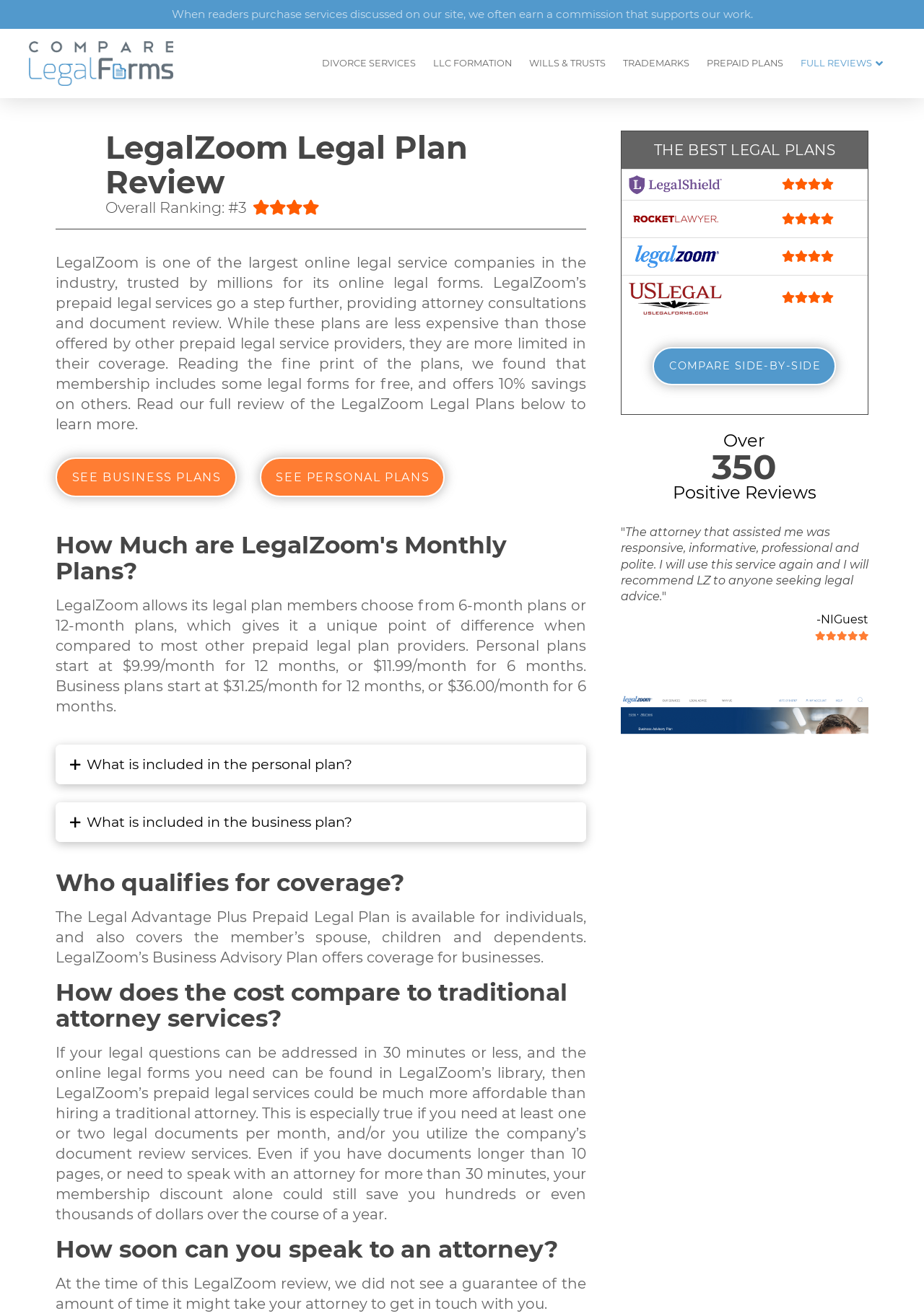Specify the bounding box coordinates of the element's region that should be clicked to achieve the following instruction: "Compare LegalZoom to other prepaid legal plans". The bounding box coordinates consist of four float numbers between 0 and 1, in the format [left, top, right, bottom].

[0.707, 0.263, 0.905, 0.293]